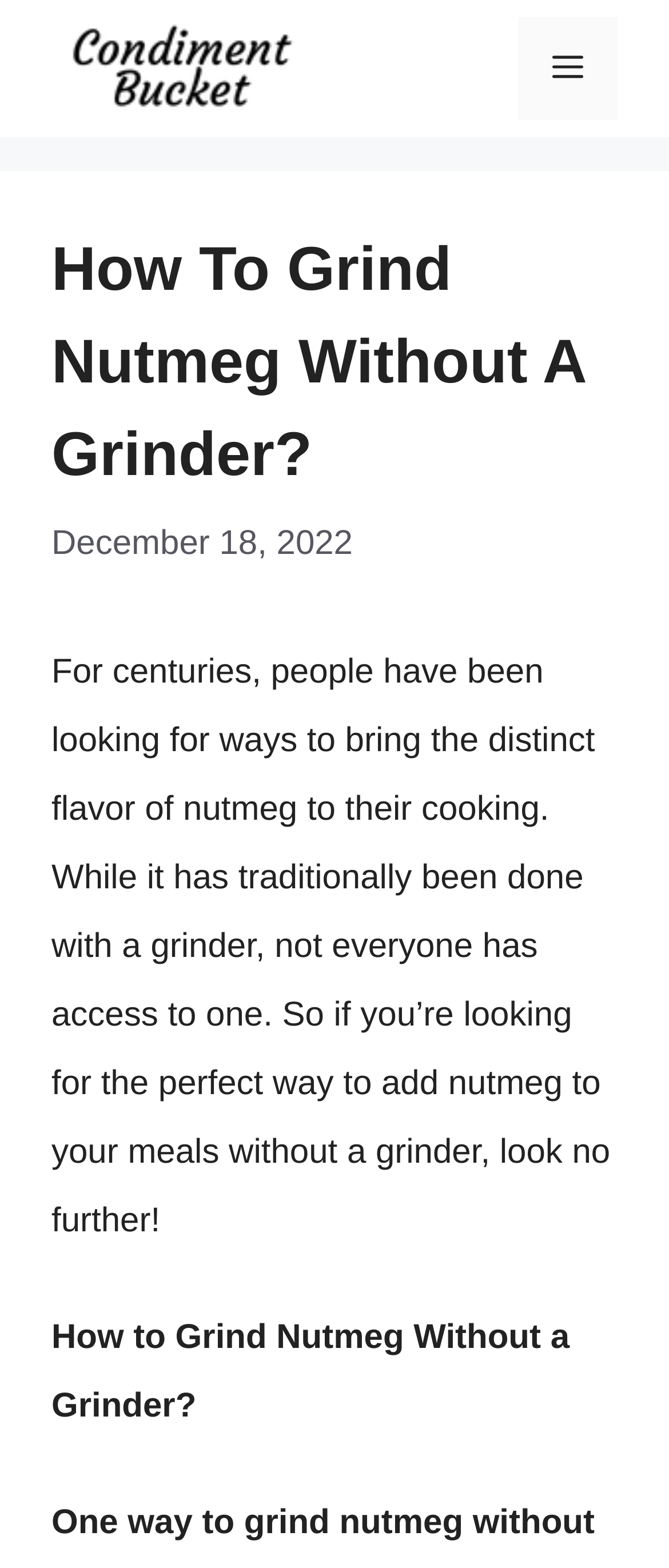What is the tone of the article?
Analyze the image and deliver a detailed answer to the question.

The tone of the article is informative, as it provides information and guidance on how to grind nutmeg without a grinder. The language used is formal and objective, indicating that the purpose of the article is to educate or inform the reader.